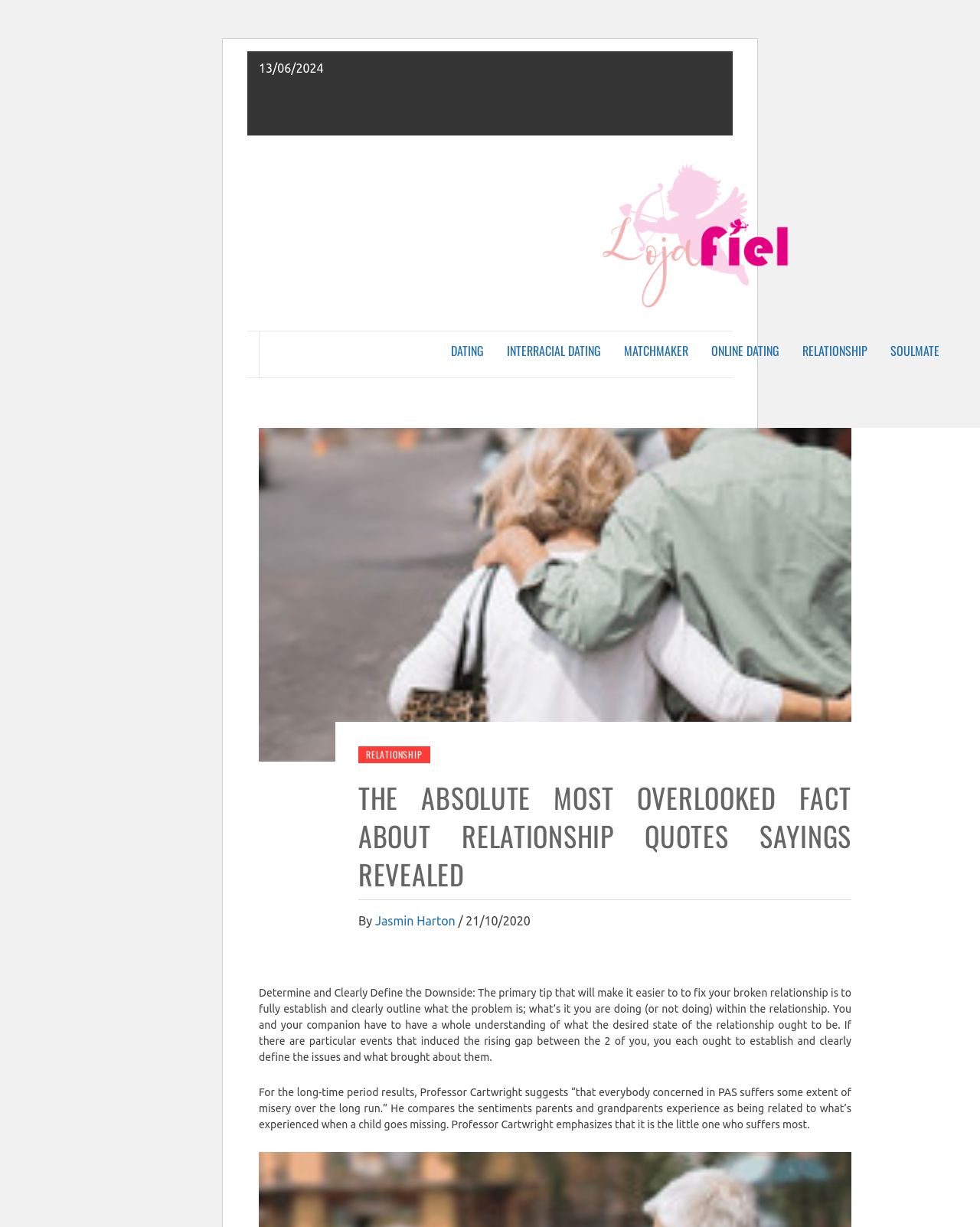What is the name of the logo? Observe the screenshot and provide a one-word or short phrase answer.

Loja Fiel Logo